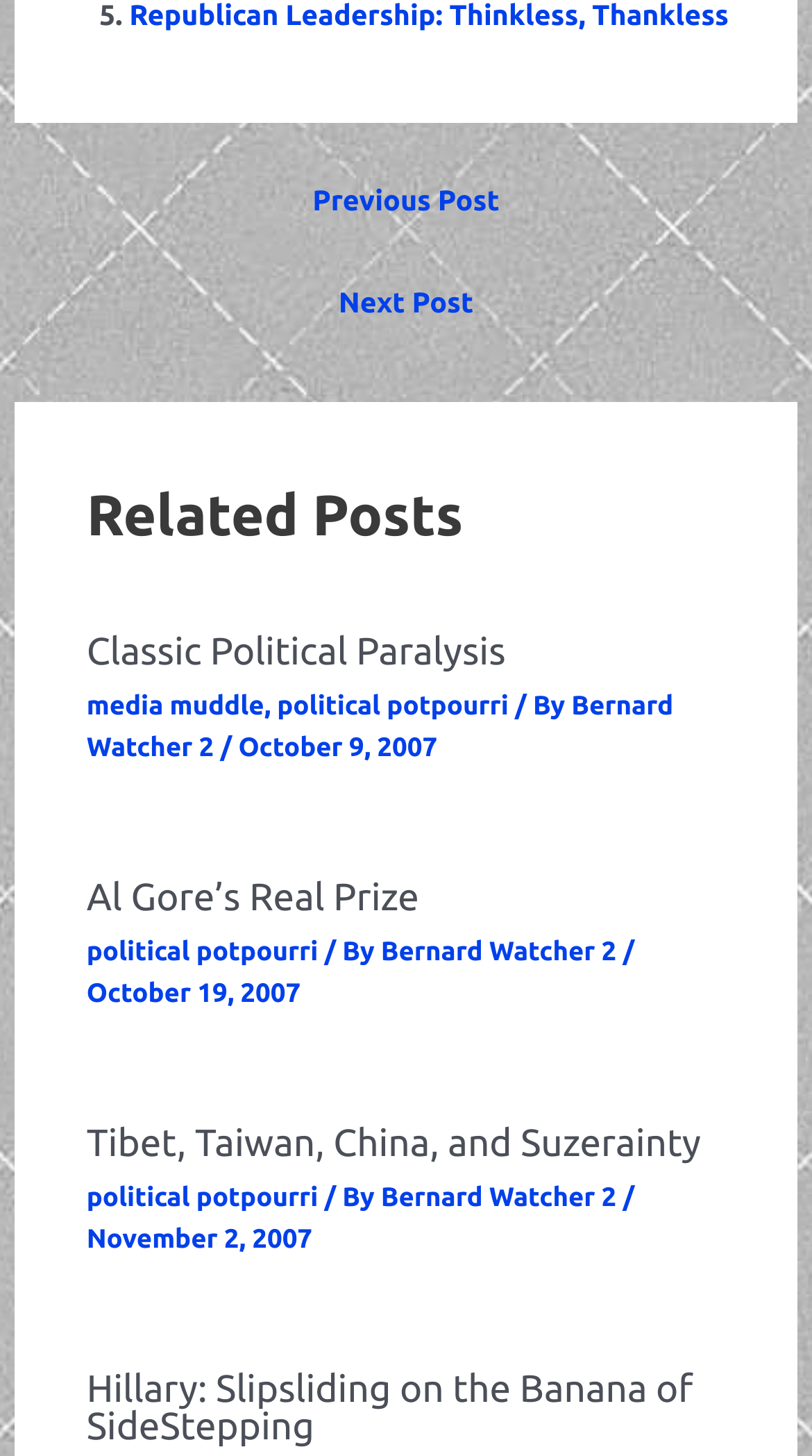Please find the bounding box coordinates for the clickable element needed to perform this instruction: "go to next post".

[0.043, 0.188, 0.957, 0.234]